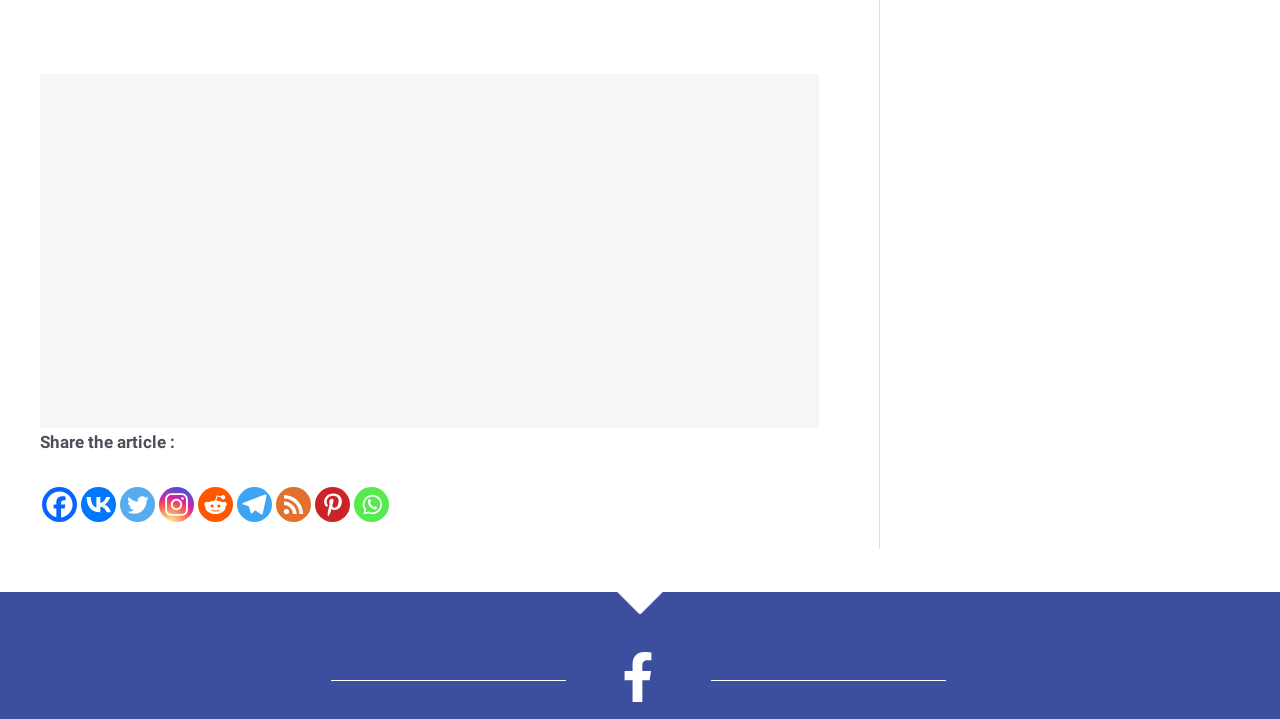What is the purpose of the links at the bottom?
Answer with a single word or short phrase according to what you see in the image.

Sharing the article